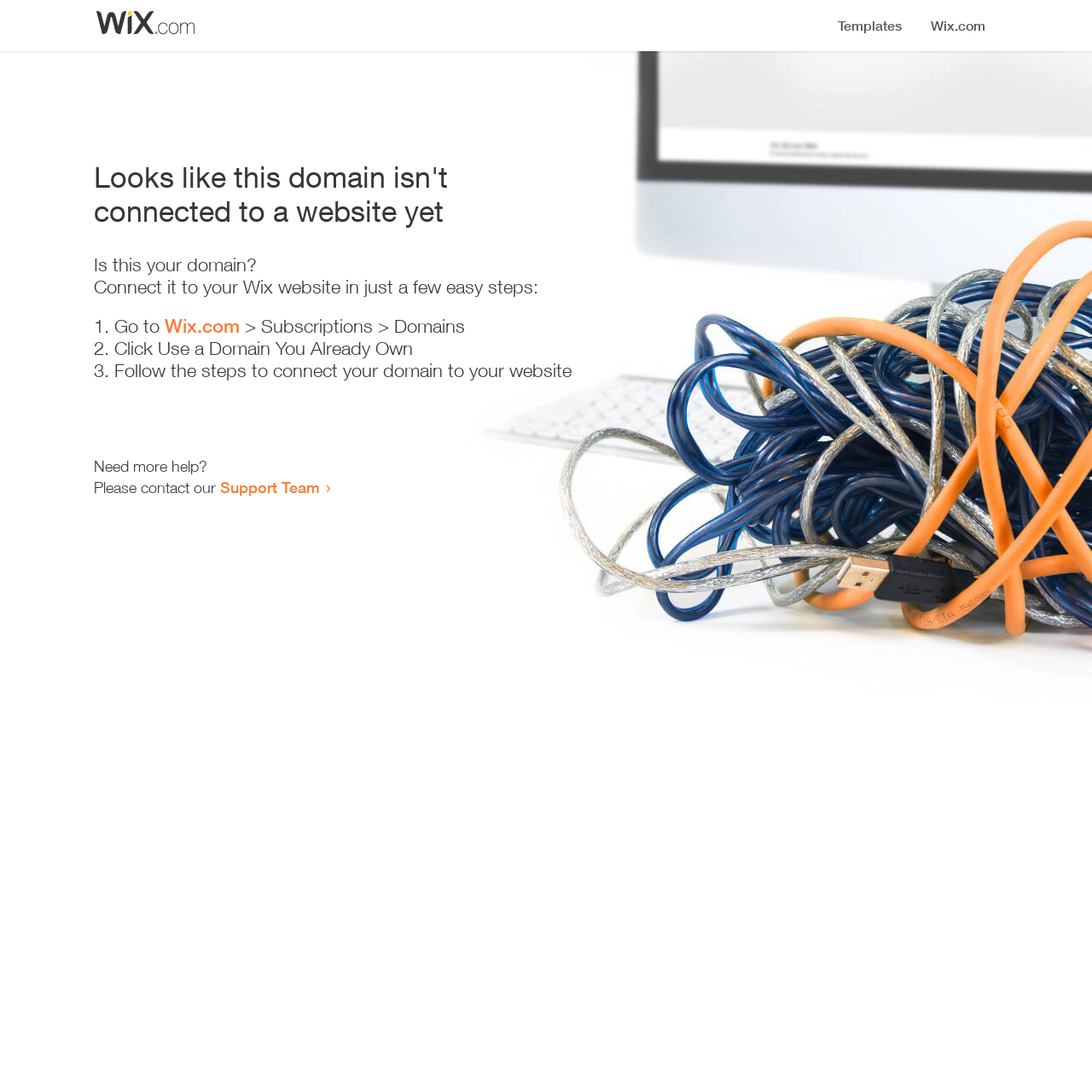What is the first step to connect the domain?
Utilize the information in the image to give a detailed answer to the question.

The first step to connect the domain is to 'Go to Wix.com', as indicated by the list of steps provided on the webpage.